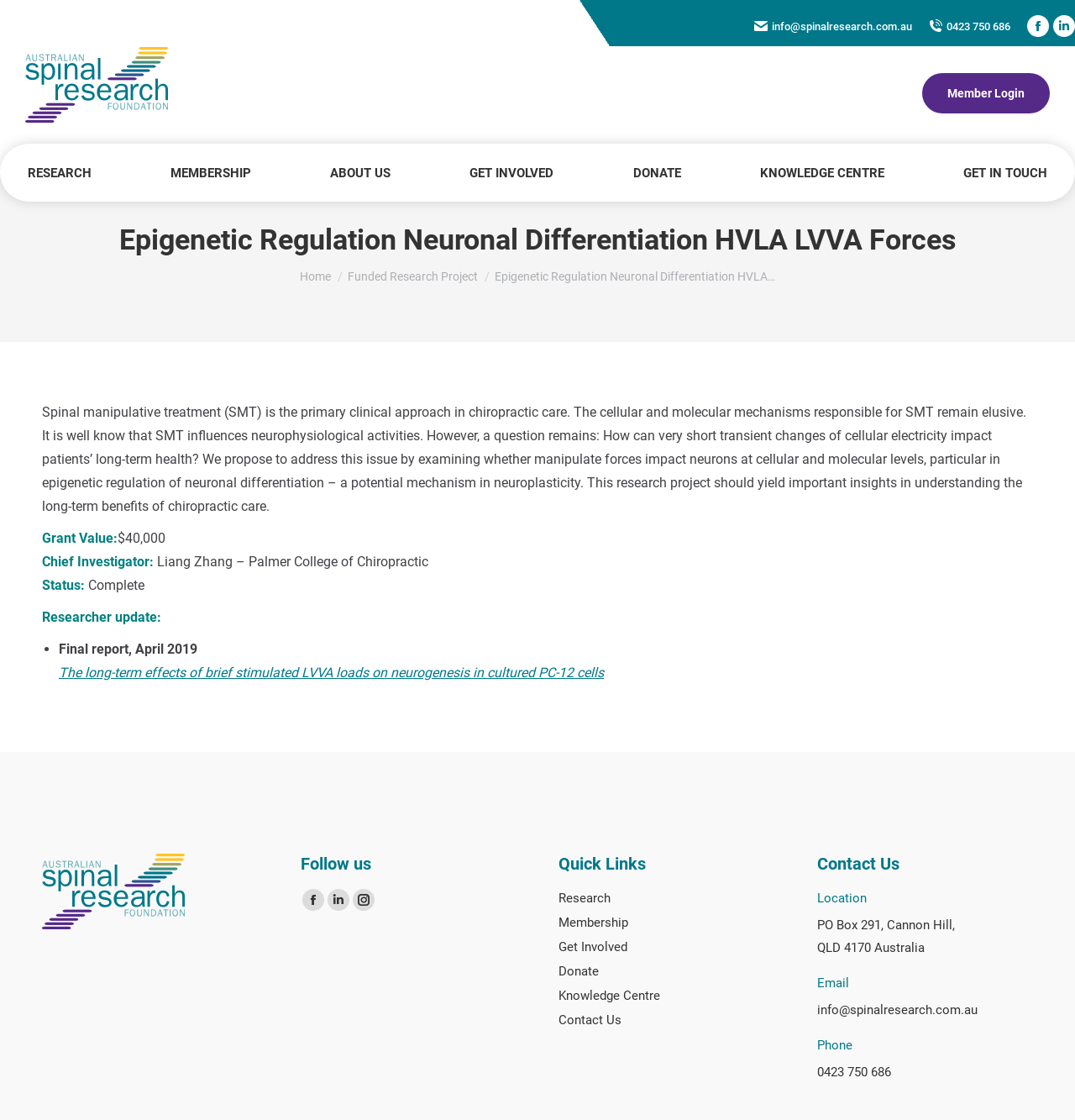Determine the bounding box coordinates of the area to click in order to meet this instruction: "Click the 'Member Login' link".

[0.881, 0.077, 0.953, 0.09]